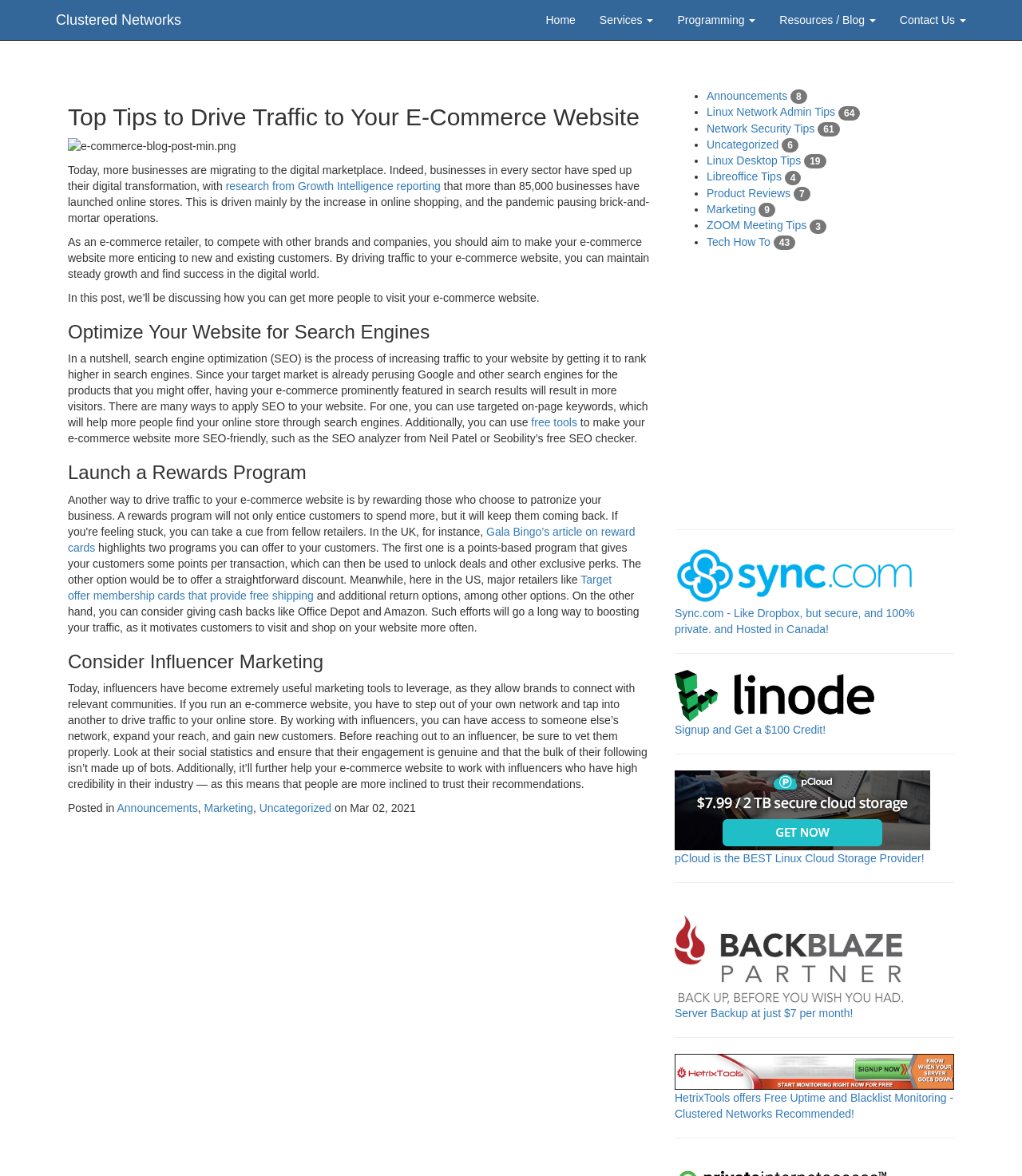Determine the bounding box coordinates in the format (top-left x, top-left y, bottom-right x, bottom-right y). Ensure all values are floating point numbers between 0 and 1. Identify the bounding box of the UI element described by: Anti-Nectin-4 Reference Antibody (enfortumab)

None